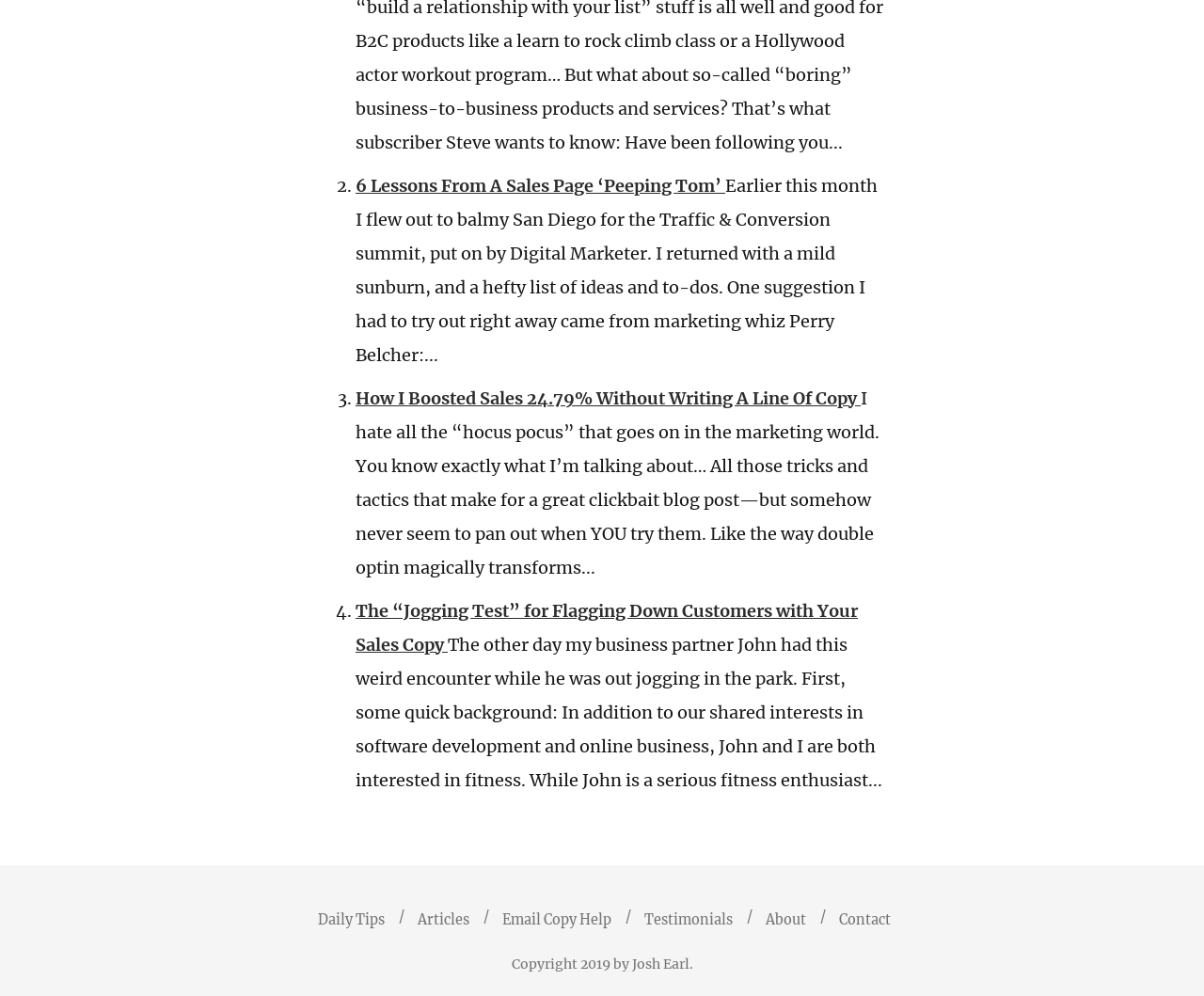Determine the bounding box coordinates of the clickable element to achieve the following action: 'Click on 'About''. Provide the coordinates as four float values between 0 and 1, formatted as [left, top, right, bottom].

[0.62, 0.915, 0.677, 0.932]